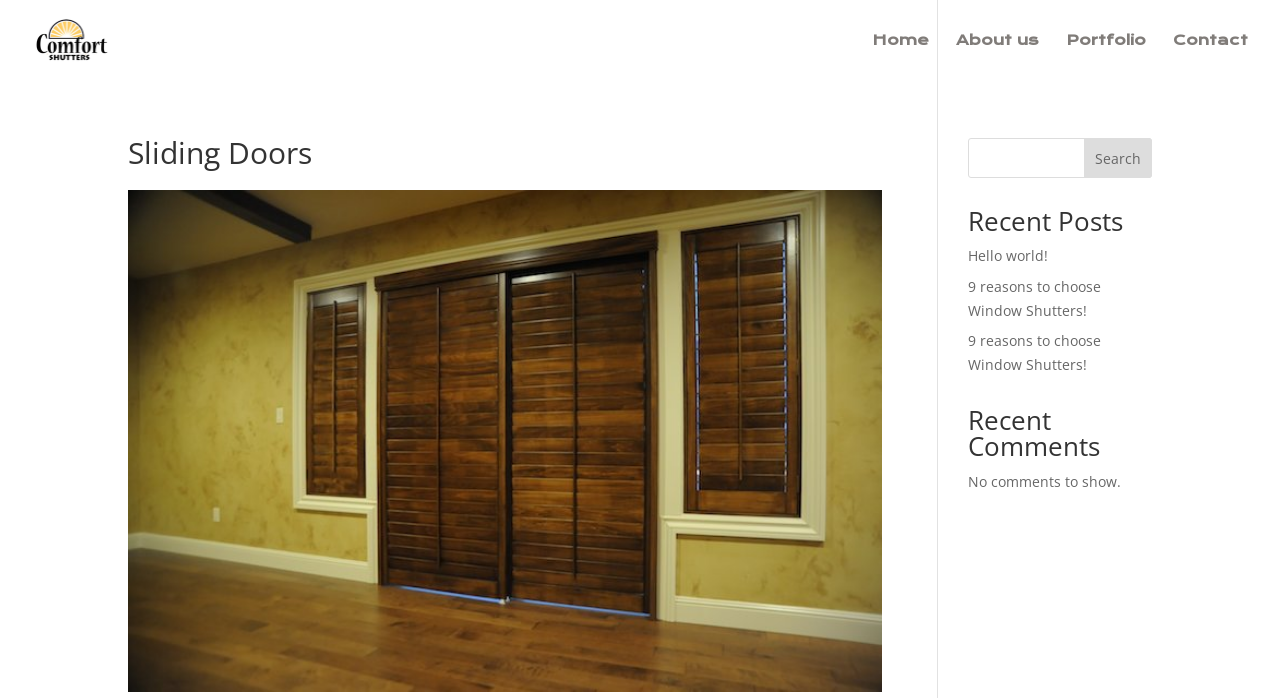Show the bounding box coordinates of the element that should be clicked to complete the task: "read the recent post 'Hello world!' ".

[0.756, 0.352, 0.819, 0.38]